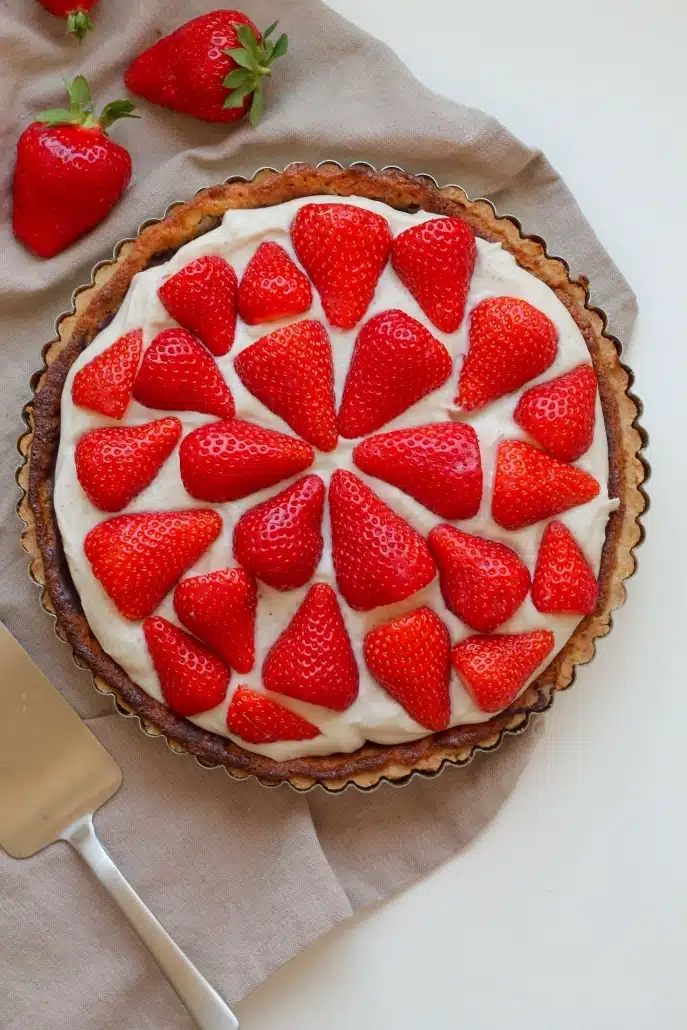Use a single word or phrase to answer the question: What is the arrangement pattern of the strawberries?

Circular